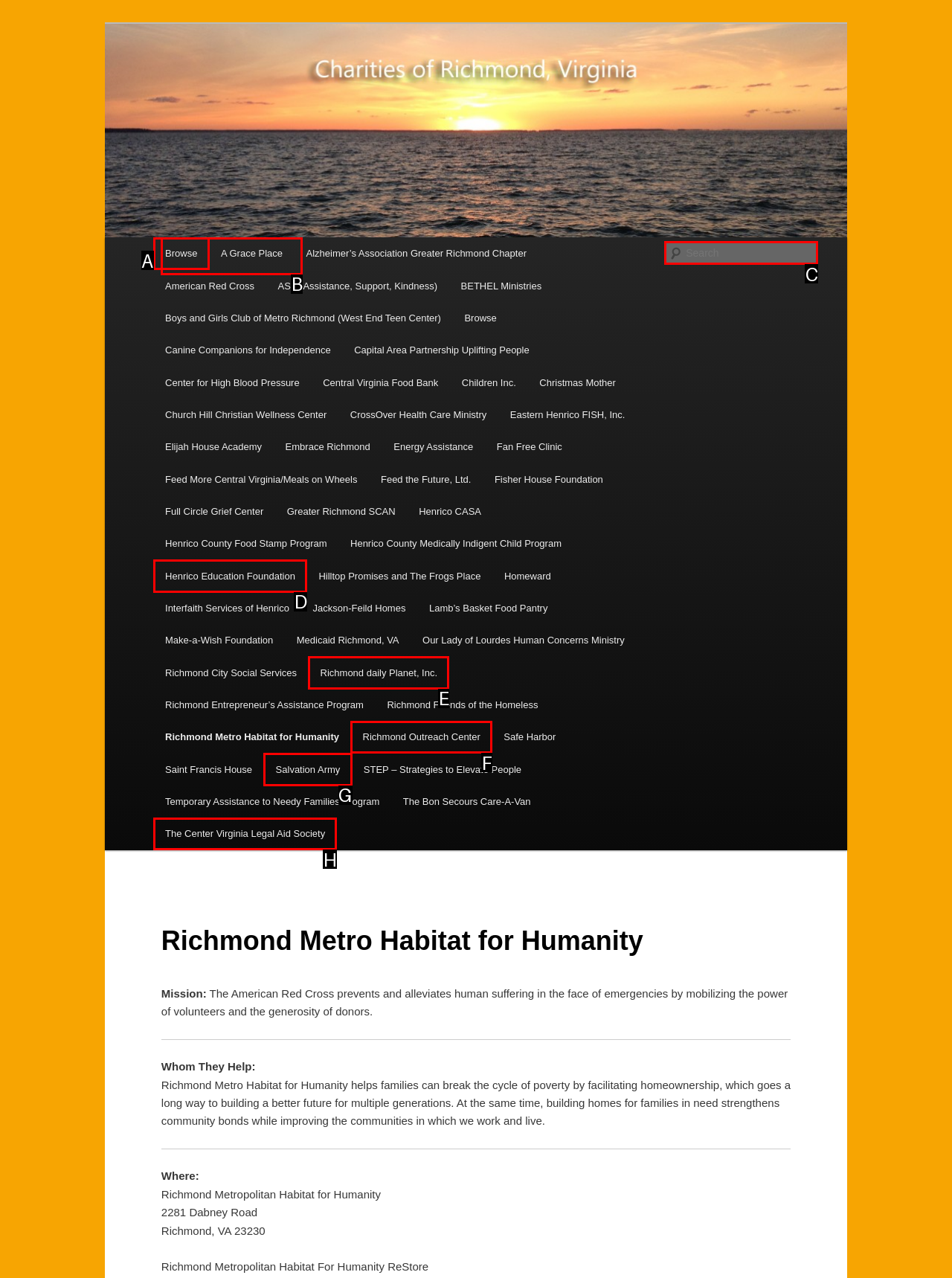Select the correct option from the given choices to perform this task: Search for a charity. Provide the letter of that option.

C